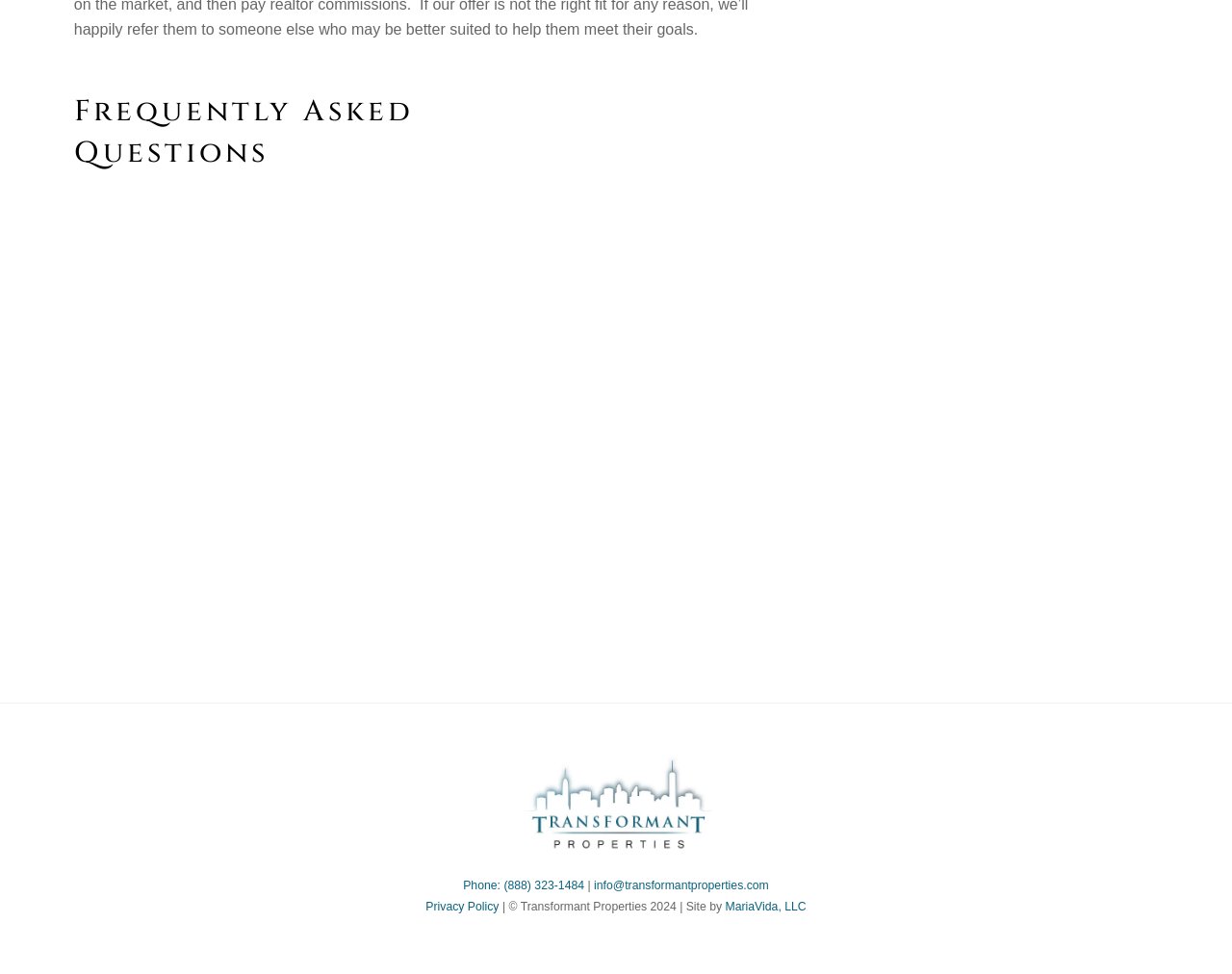Identify the bounding box coordinates for the UI element that matches this description: "Phone: (888) 323-1484".

[0.376, 0.902, 0.474, 0.916]